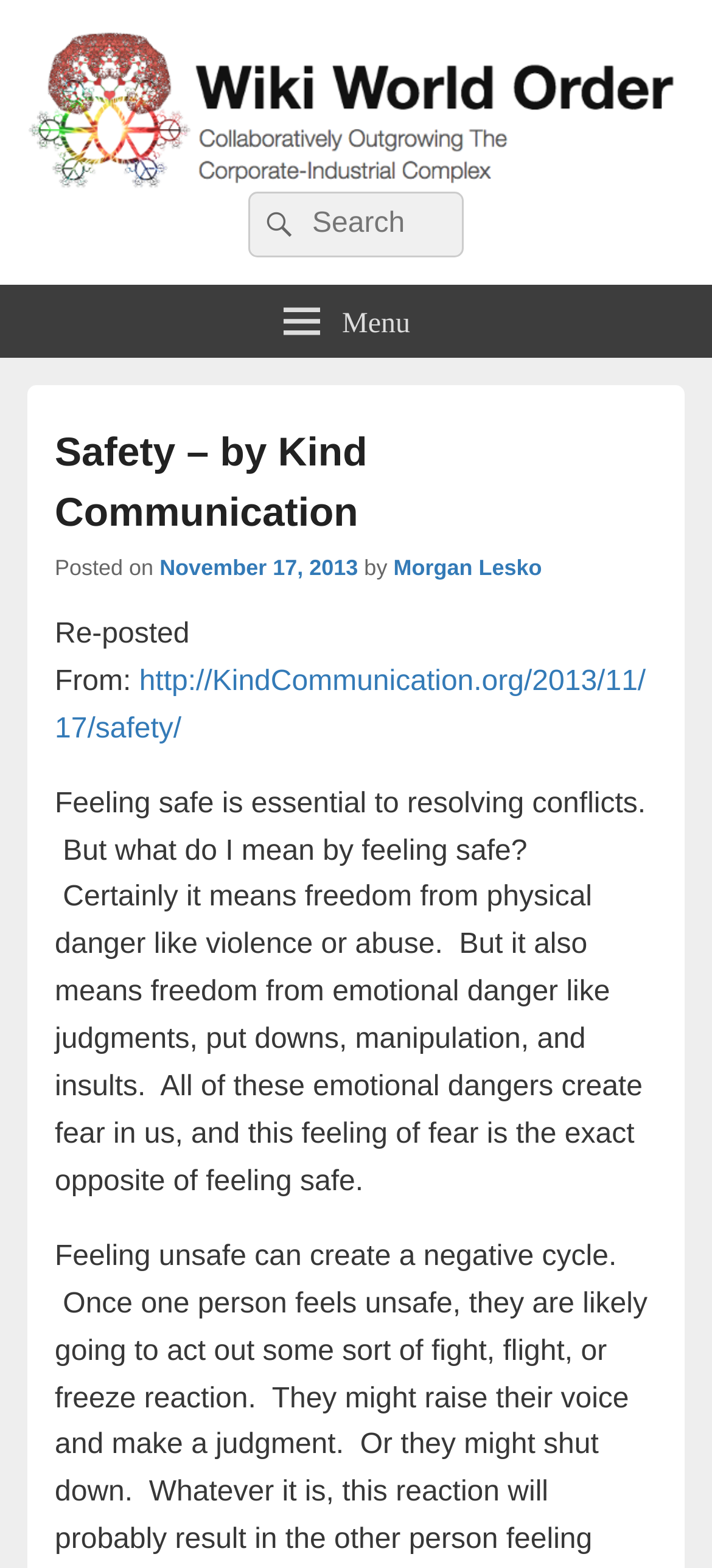Given the description "Morgan Lesko", determine the bounding box of the corresponding UI element.

[0.552, 0.354, 0.761, 0.37]